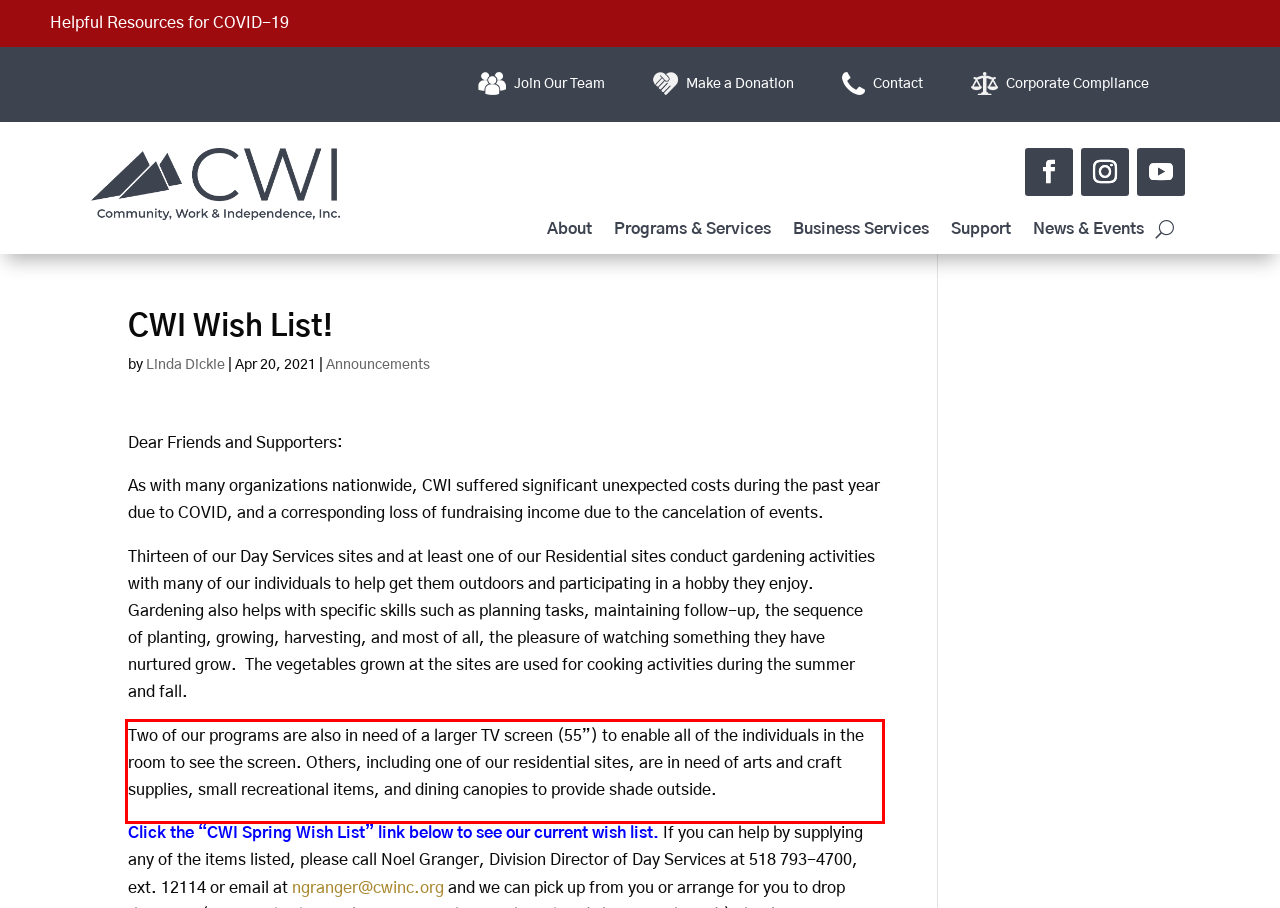Examine the screenshot of the webpage, locate the red bounding box, and perform OCR to extract the text contained within it.

Two of our programs are also in need of a larger TV screen (55”) to enable all of the individuals in the room to see the screen. Others, including one of our residential sites, are in need of arts and craft supplies, small recreational items, and dining canopies to provide shade outside.